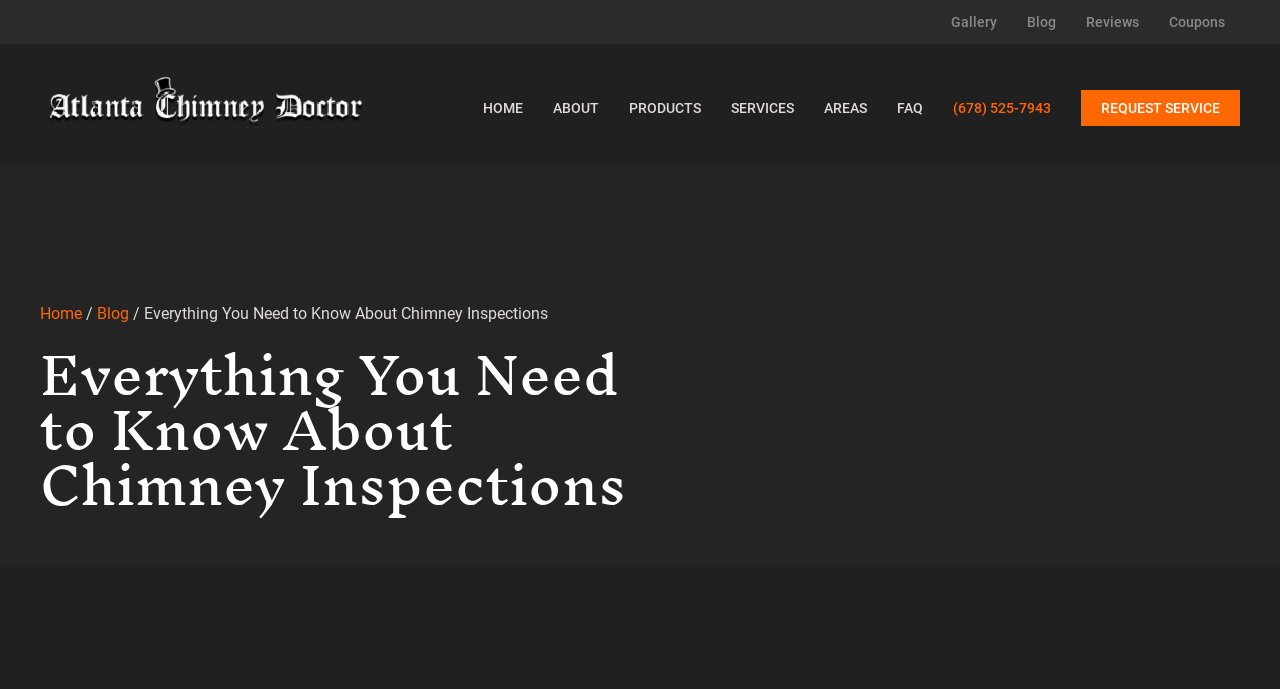Locate the bounding box of the UI element defined by this description: "About". The coordinates should be given as four float numbers between 0 and 1, formatted as [left, top, right, bottom].

[0.432, 0.139, 0.468, 0.176]